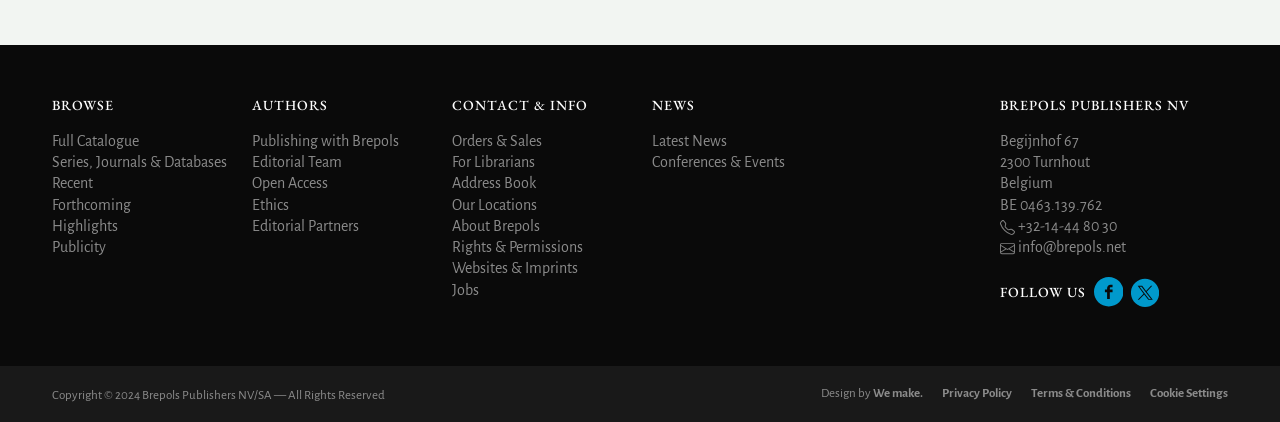Please provide the bounding box coordinates for the element that needs to be clicked to perform the instruction: "Read 'Unveiling the Myths and Realities of Penis Enlargement in Dubai: A Comprehensive Guide'". The coordinates must consist of four float numbers between 0 and 1, formatted as [left, top, right, bottom].

None